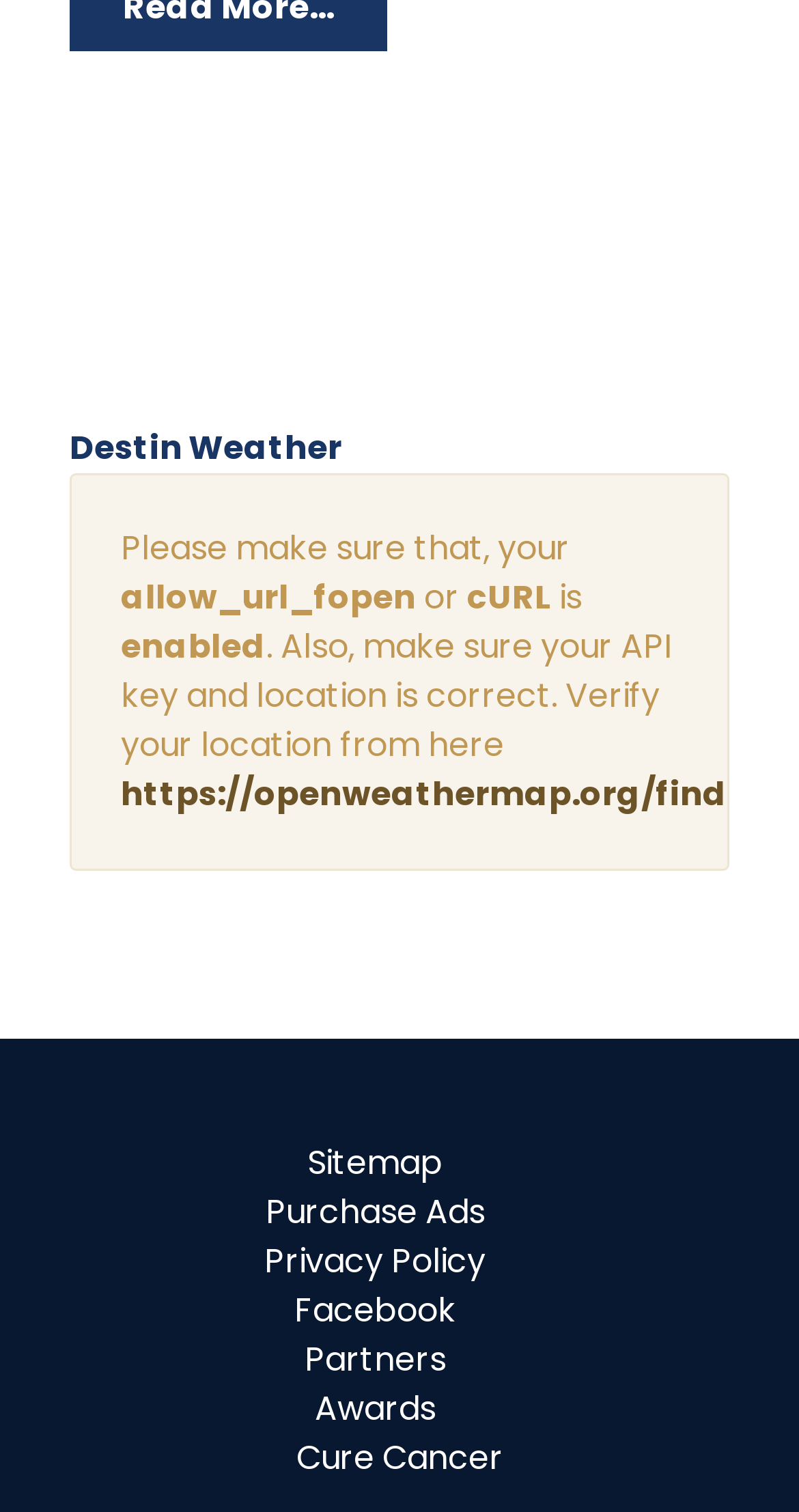Please use the details from the image to answer the following question comprehensively:
What is the purpose of verifying location?

The webpage suggests verifying the location from a specific link, implying that this step is necessary to ensure the correctness of the API key and location.